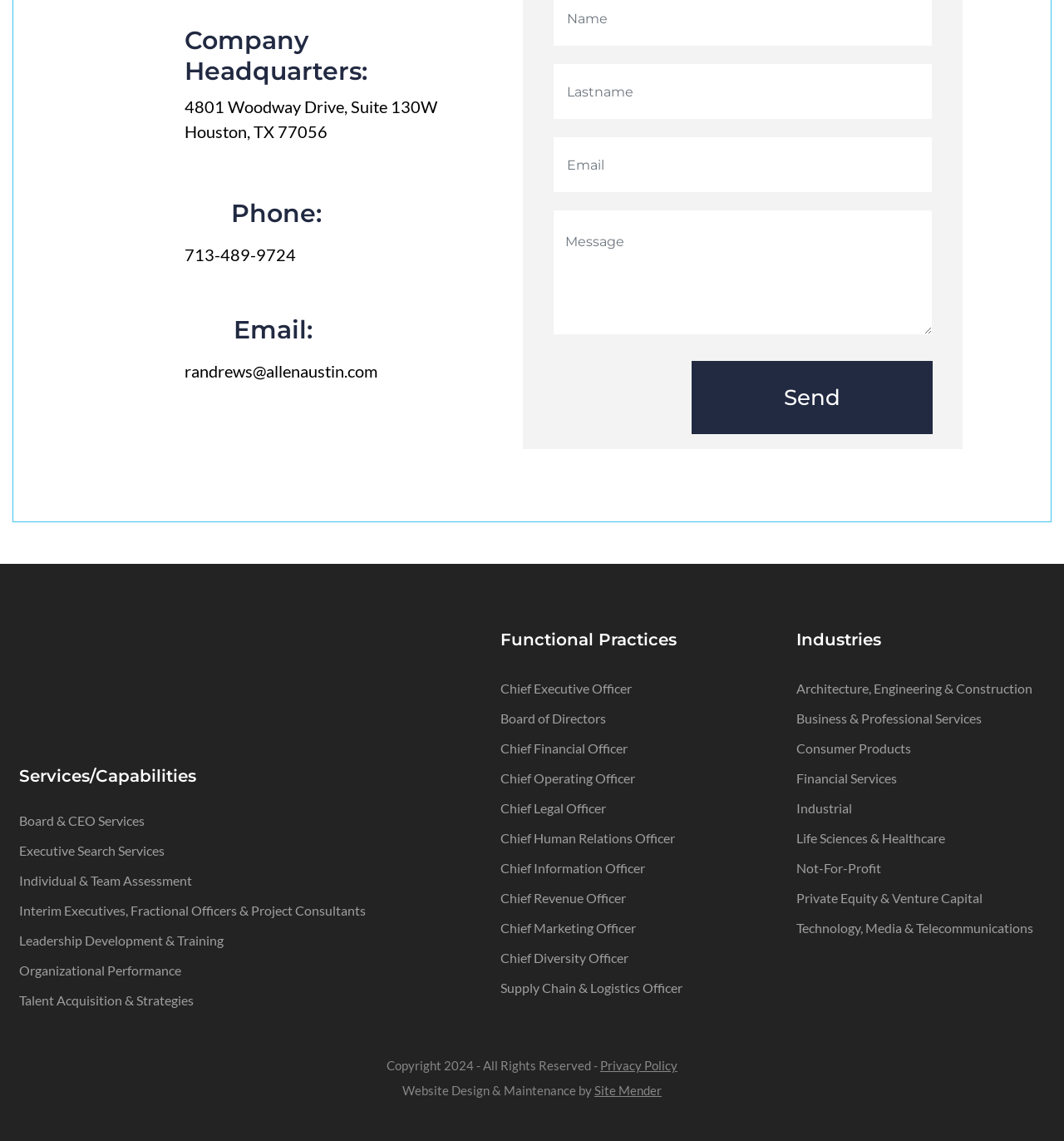Please reply to the following question using a single word or phrase: 
What is the copyright year mentioned at the bottom of the webpage?

2024